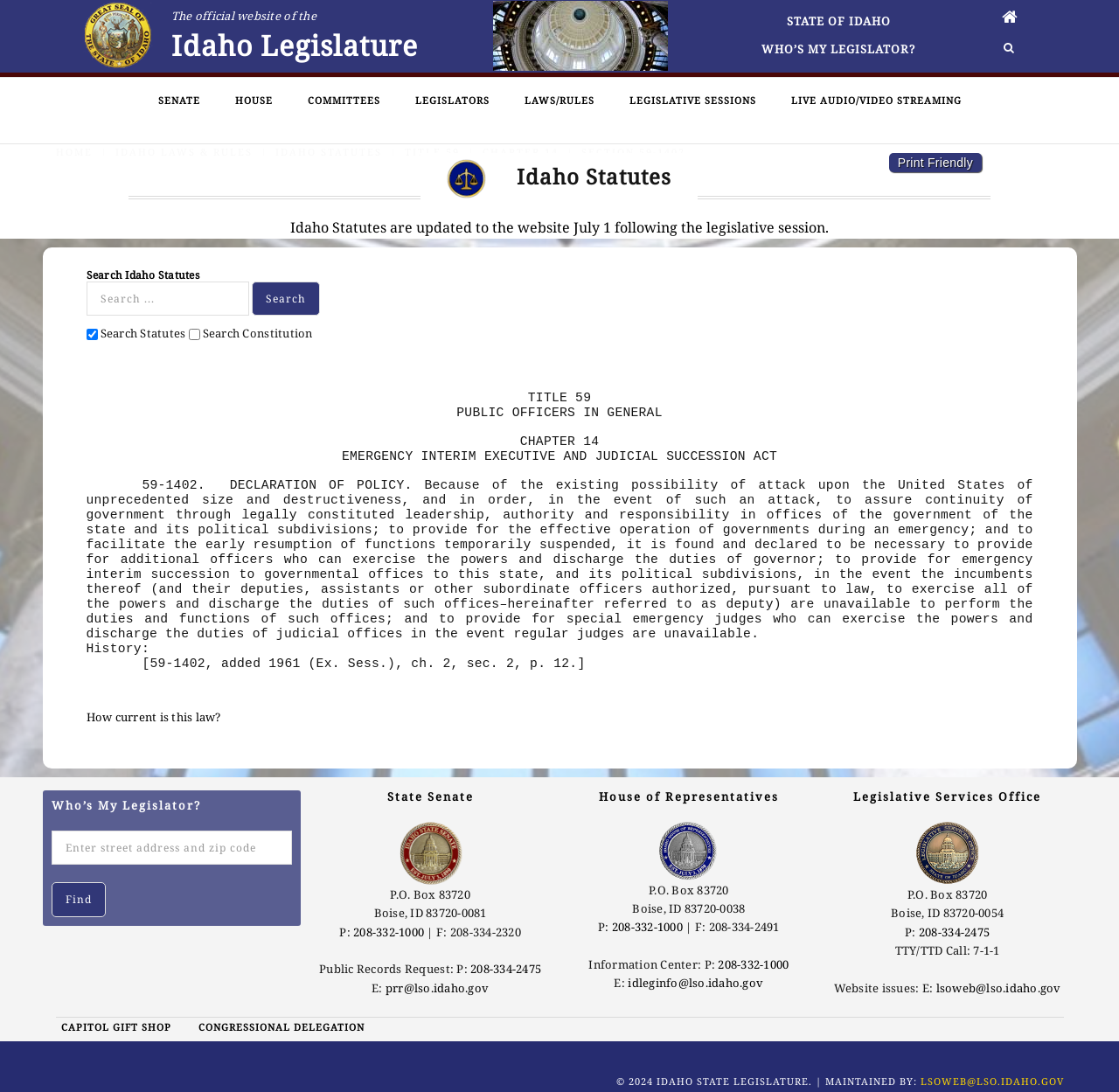Given the element description, predict the bounding box coordinates in the format (top-left x, top-left y, bottom-right x, bottom-right y), using floating point numbers between 0 and 1: Idaho Statutes

[0.246, 0.116, 0.341, 0.128]